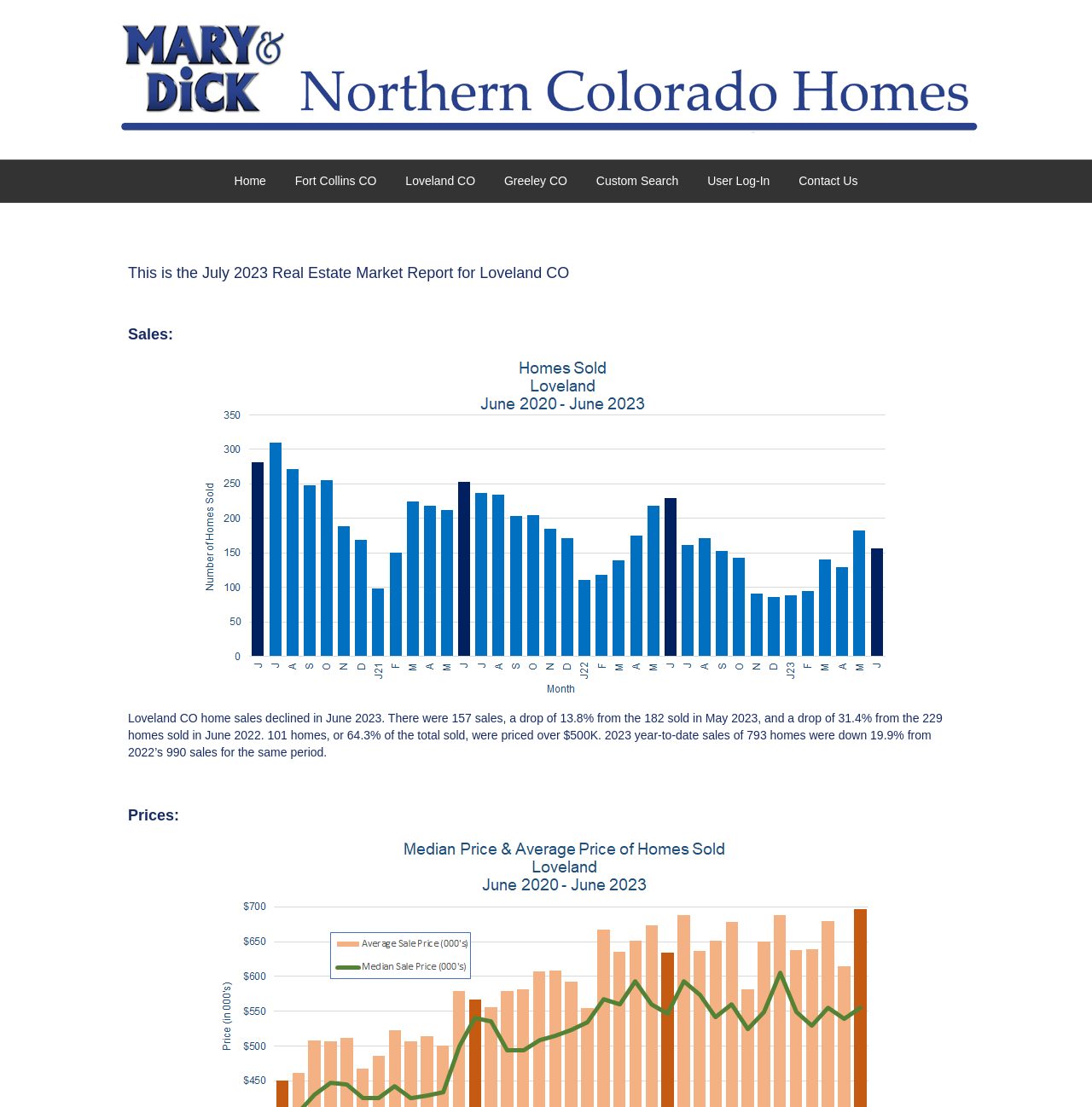Kindly provide the bounding box coordinates of the section you need to click on to fulfill the given instruction: "View the Loveland CO real estate market report".

[0.117, 0.238, 0.883, 0.257]